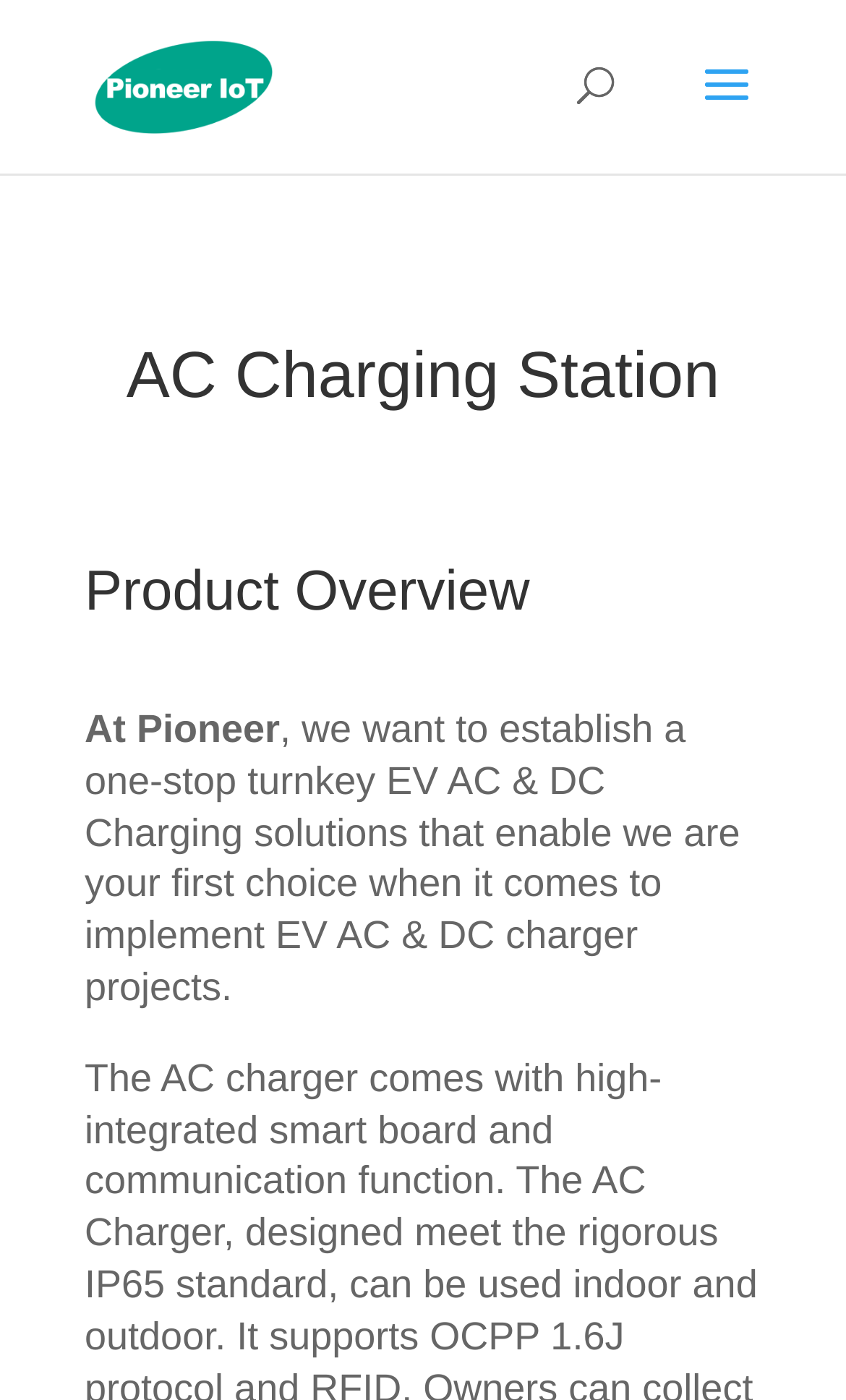Reply to the question below using a single word or brief phrase:
What is the purpose of the company's EV AC & DC charger projects?

To be the first choice